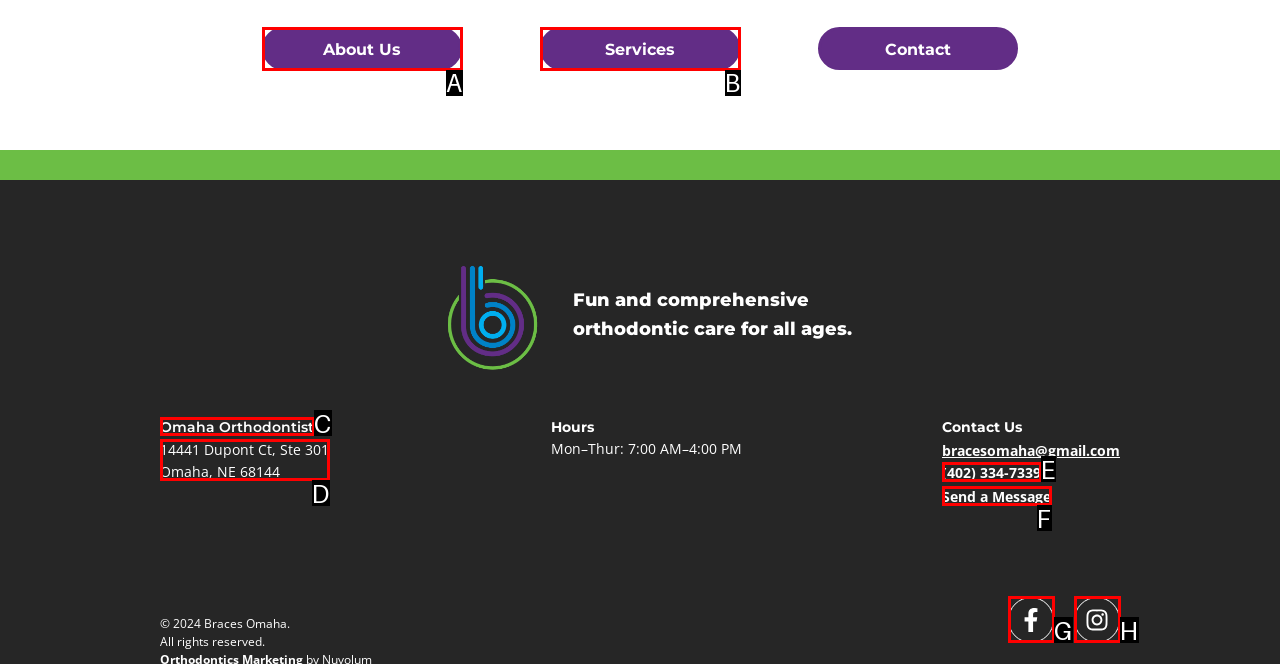Point out the HTML element I should click to achieve the following task: Click on About Us Provide the letter of the selected option from the choices.

A